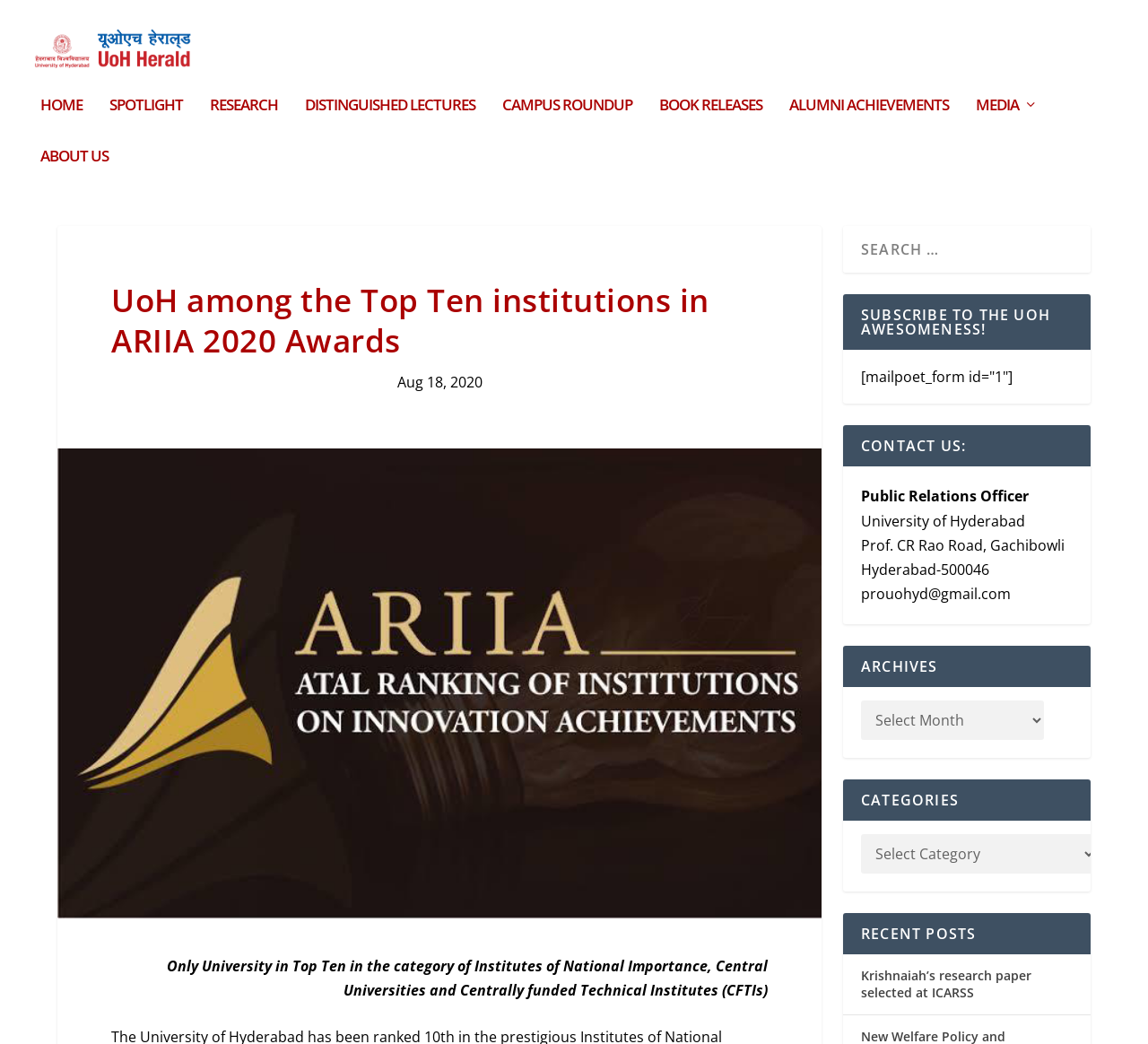From the webpage screenshot, predict the bounding box coordinates (top-left x, top-left y, bottom-right x, bottom-right y) for the UI element described here: savings account

None